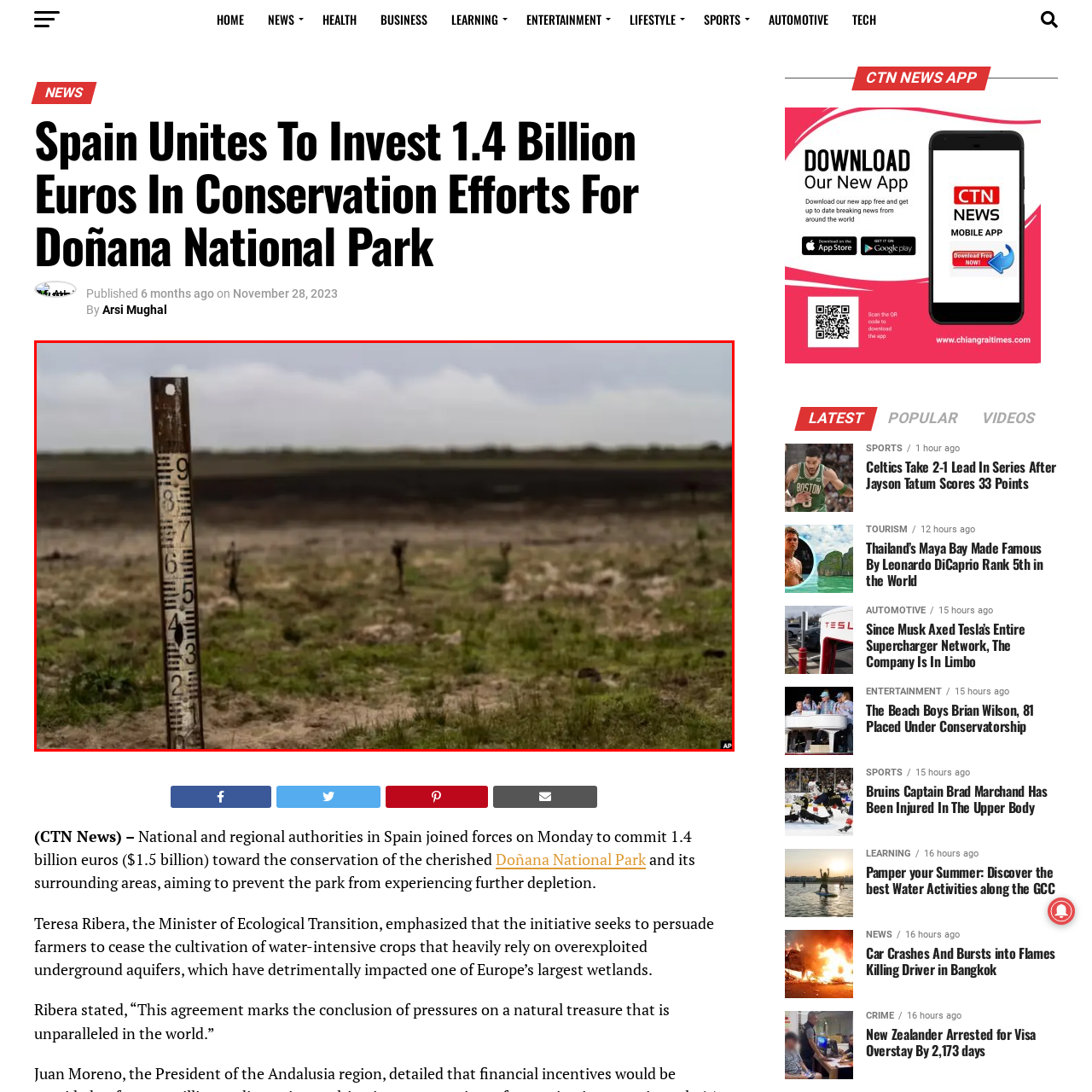Describe fully the image that is contained within the red bounding box.

The image captures a stark landscape reflecting the impact of environmental changes, featuring a weathered measuring stick positioned prominently in the foreground. The measuring stick, marked in increments, likely indicates a water level measurement, suggesting a chronic drought or water scarcity in the area. Surrounding it, the dry earth is parched and cracked, with sparse vegetation struggling to survive. In the background, patches of scorched earth are visible, hinting at the consequences of environmental stress, possibly from wildfires or drought. The overcast sky looms above, adding to the somber atmosphere of this scene, which underscores the pressing issues of ecological conservation and climate change, a topic highlighted by recent conservation efforts in Spain to preserve habitats like the Doñana National Park.